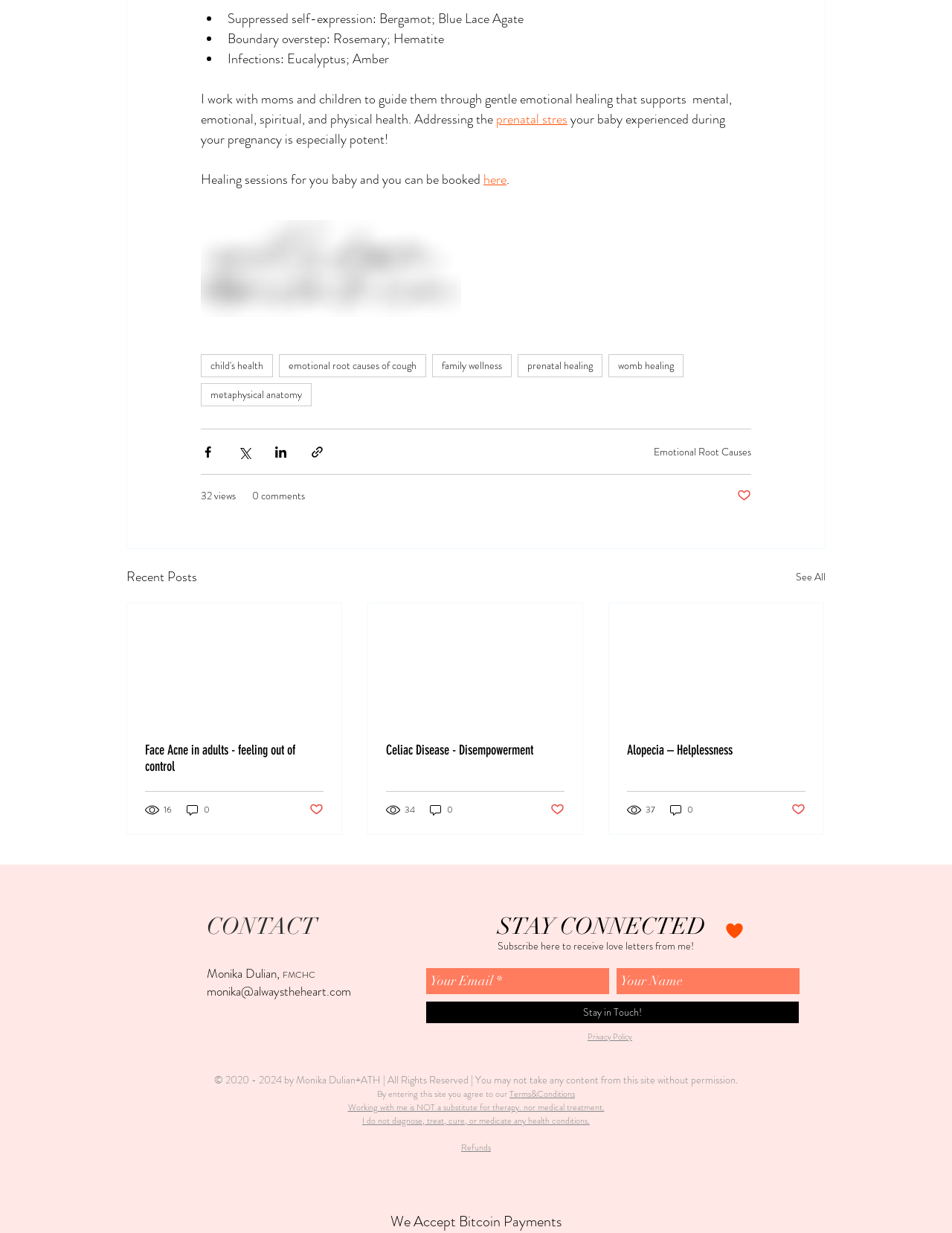Using the element description Emotional Root Causes, predict the bounding box coordinates for the UI element. Provide the coordinates in (top-left x, top-left y, bottom-right x, bottom-right y) format with values ranging from 0 to 1.

[0.687, 0.36, 0.789, 0.372]